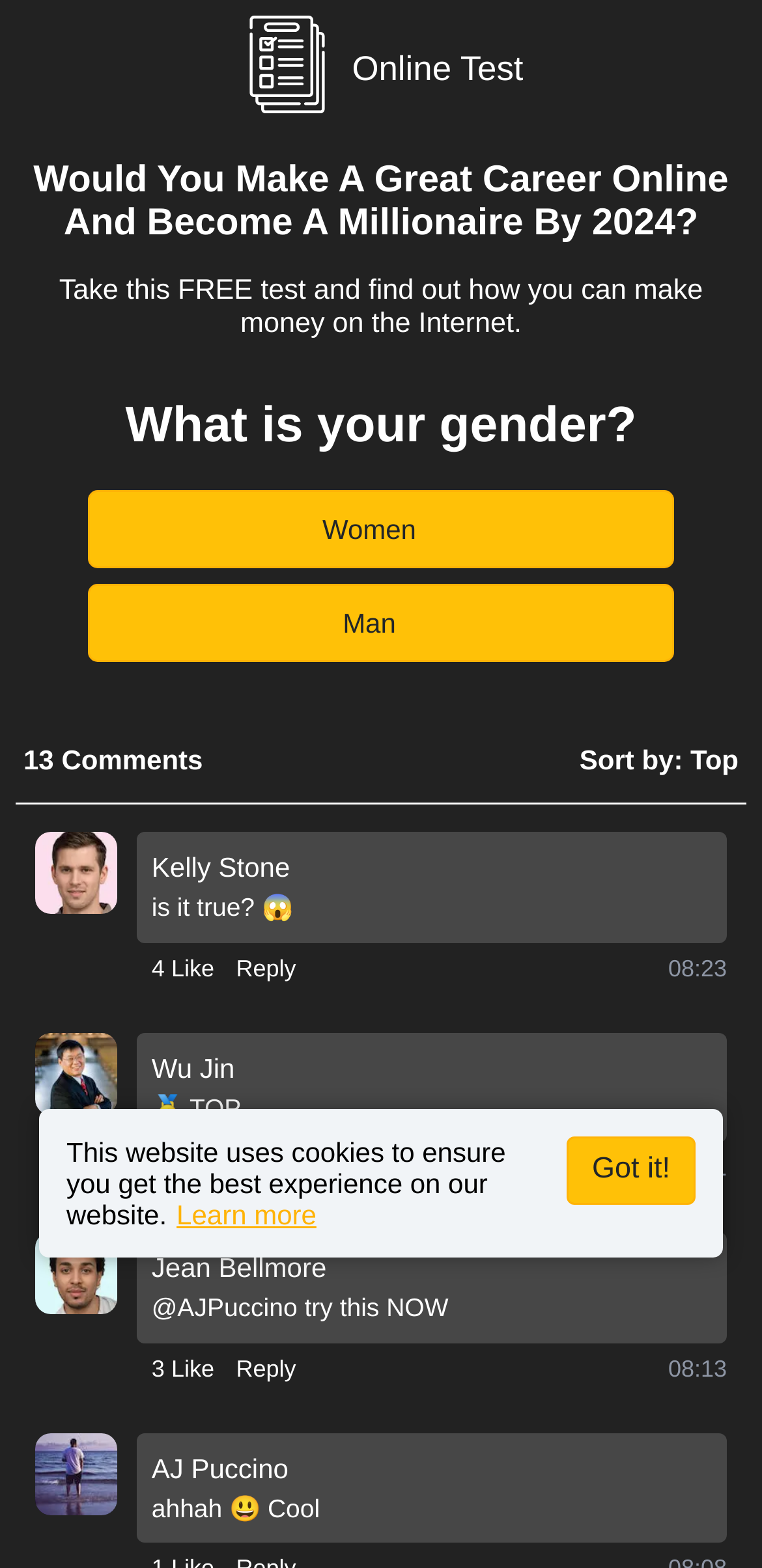From the webpage screenshot, identify the region described by Learn more. Provide the bounding box coordinates as (top-left x, top-left y, bottom-right x, bottom-right y), with each value being a floating point number between 0 and 1.

[0.232, 0.765, 0.415, 0.784]